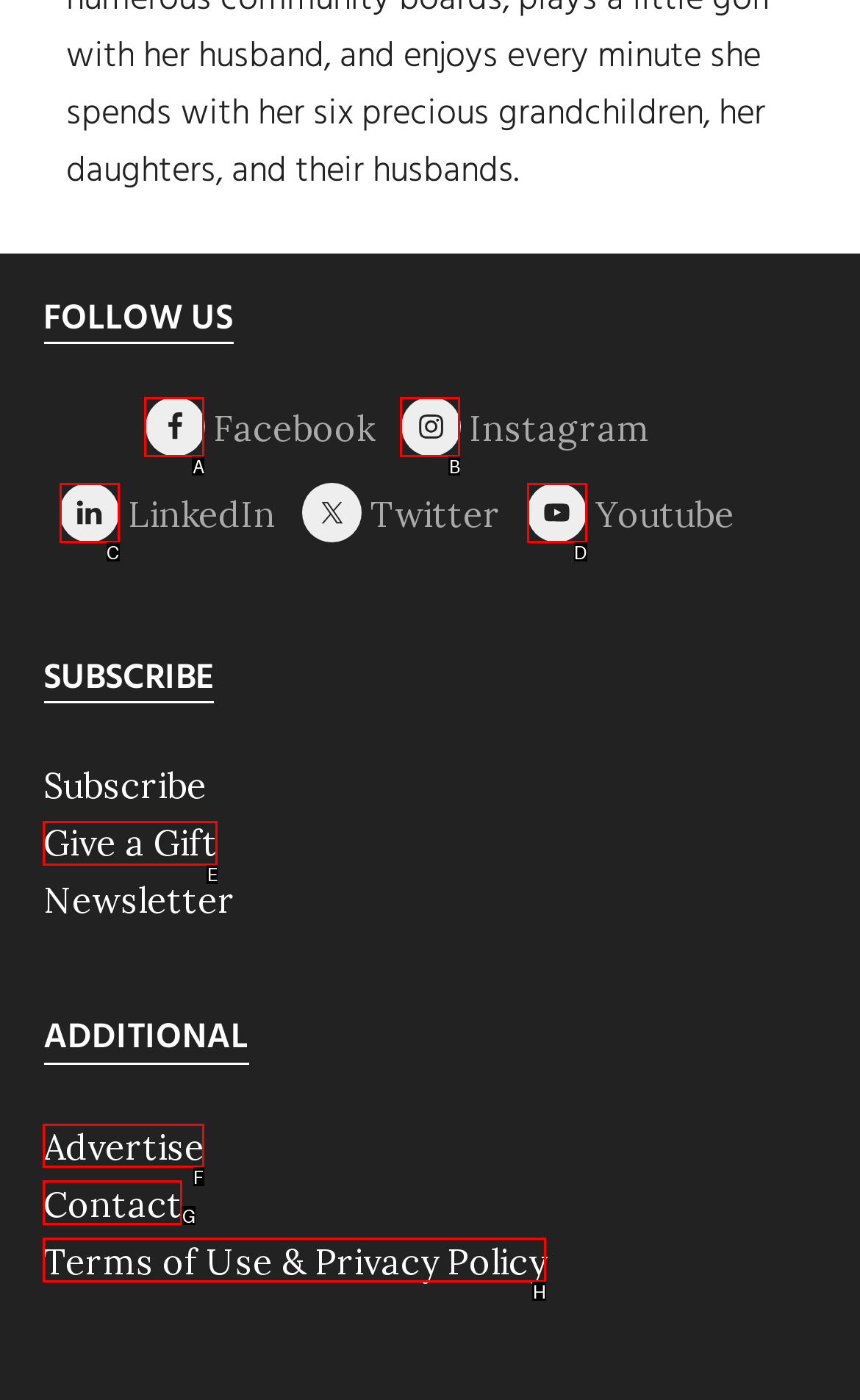Tell me which one HTML element I should click to complete the following task: Advertise on our website Answer with the option's letter from the given choices directly.

F